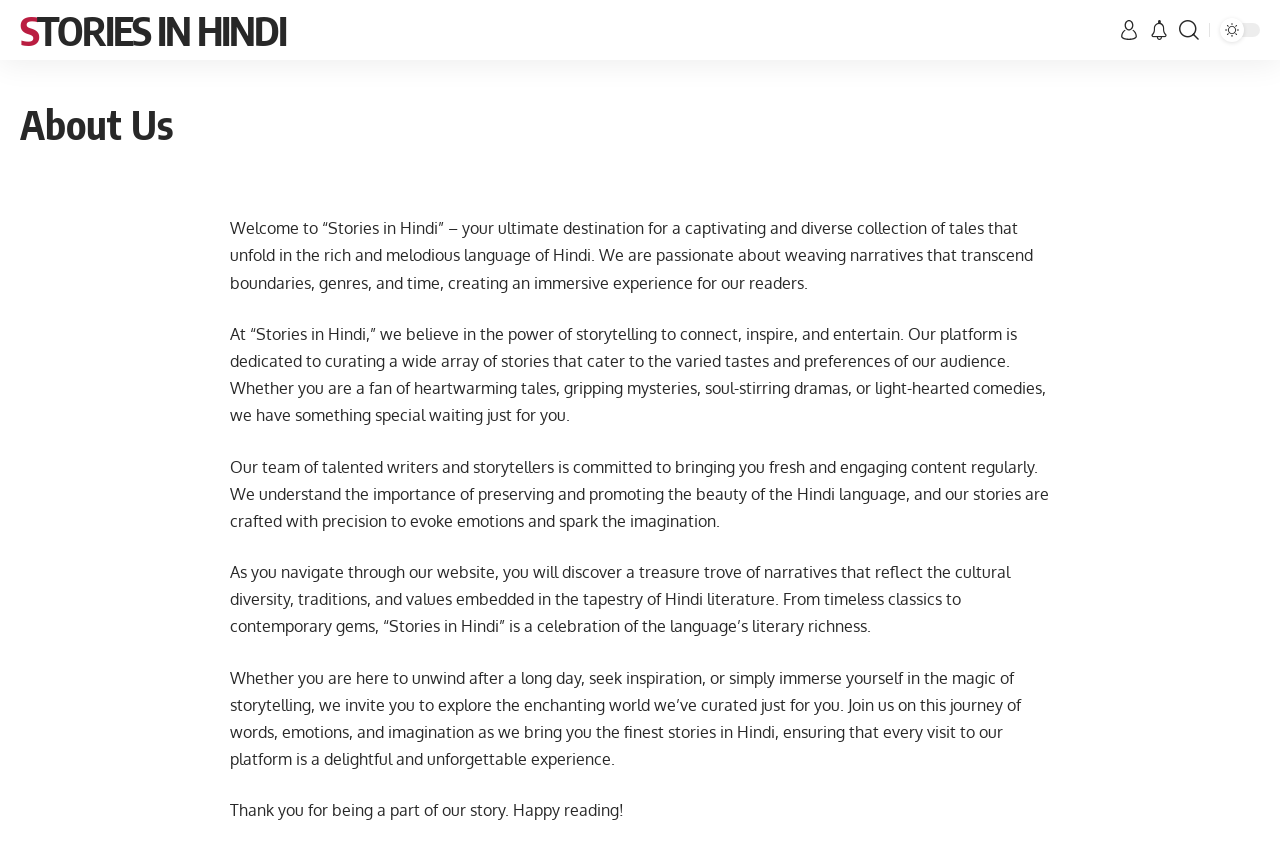What is the tone of the website?
Please give a detailed and elaborate answer to the question.

The language used in the static text elements is warm and inviting, with phrases such as 'Welcome to “Stories in Hindi”', 'we invite you to explore', and 'Happy reading!' that create a sense of hospitality and friendliness.